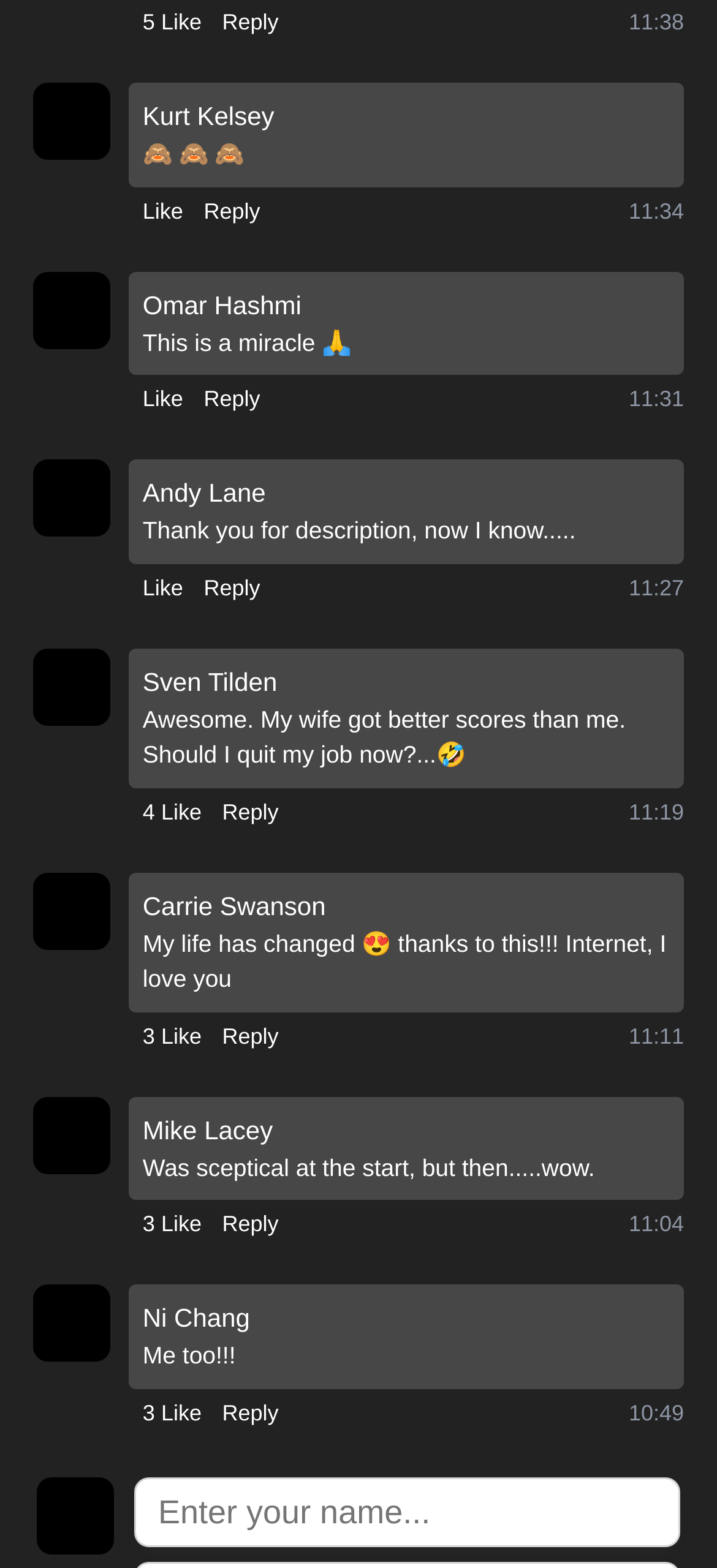Find the bounding box coordinates of the element you need to click on to perform this action: 'Reply to a comment'. The coordinates should be represented by four float values between 0 and 1, in the format [left, top, right, bottom].

[0.31, 0.004, 0.389, 0.025]